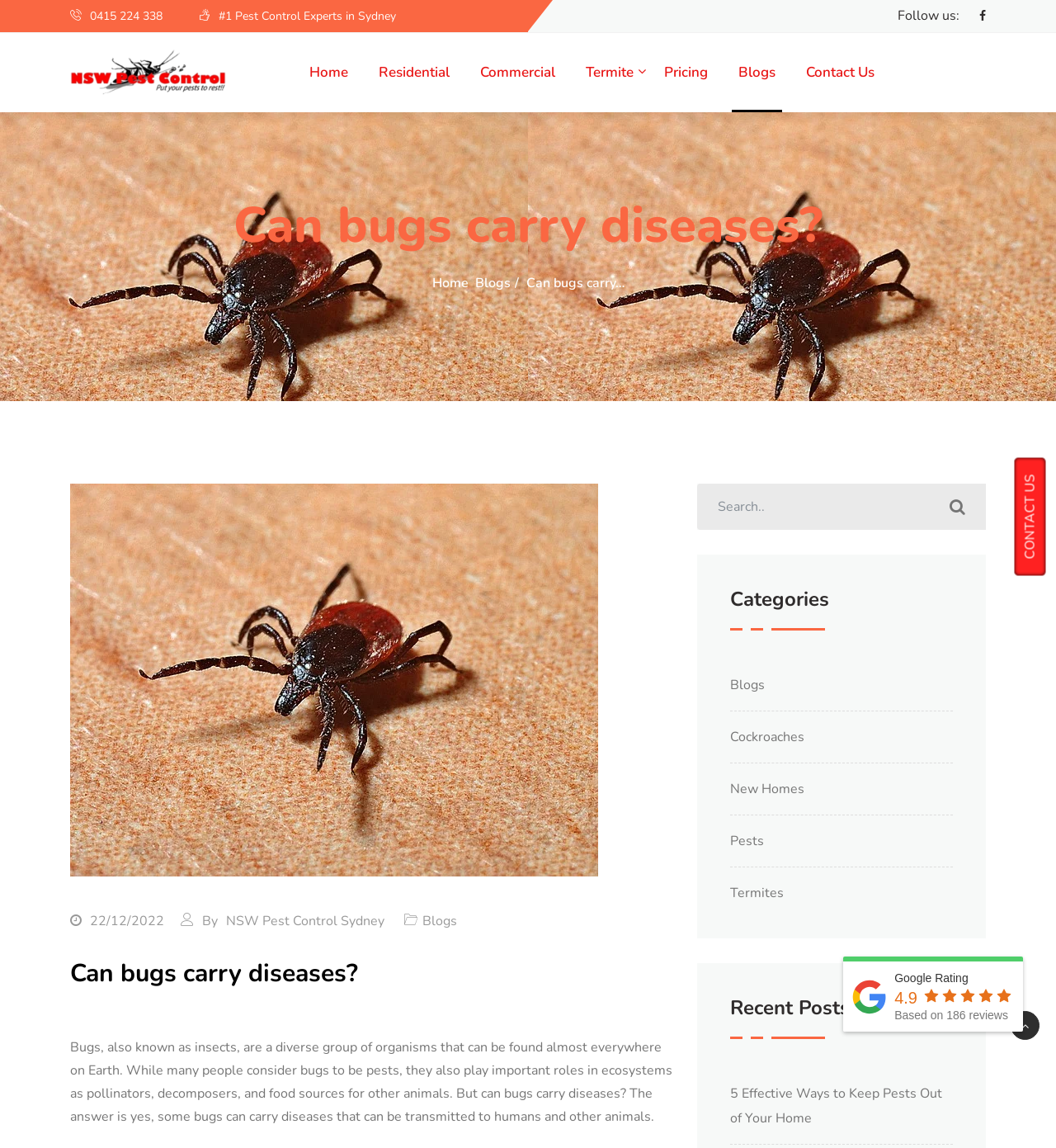Locate the bounding box coordinates of the element to click to perform the following action: 'Click the 'Home' link'. The coordinates should be given as four float values between 0 and 1, in the form of [left, top, right, bottom].

[0.286, 0.029, 0.336, 0.098]